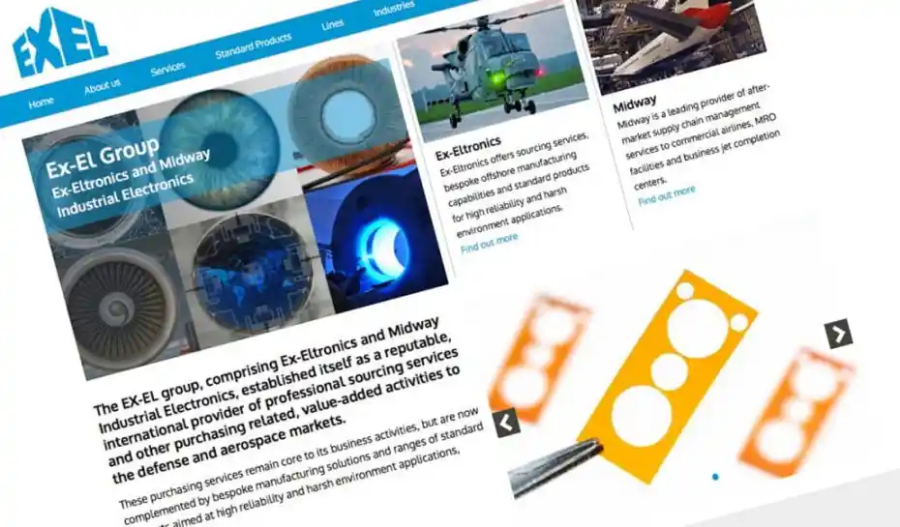Give an in-depth summary of the scene depicted in the image.

This image showcases the redesigned homepage of the Ex-EL Group website, prominently displaying its brand logo at the top left. The layout features a grid of images related to Ex-Eltronics and Midway Industrial Electronics, which are highlighted as part of the group. Below the images, there’s a brief introduction text explaining Ex-EL's status as a reputable international provider of professional sourcing services, especially in the defense and aerospace sectors. It emphasizes the company's commitment to offering bespoke manufacturing solutions, along with a range of standard products tailored for high reliability and harsh environments. The overall design emphasizes clarity and ease of navigation, reflecting their commitment to modern web standards.